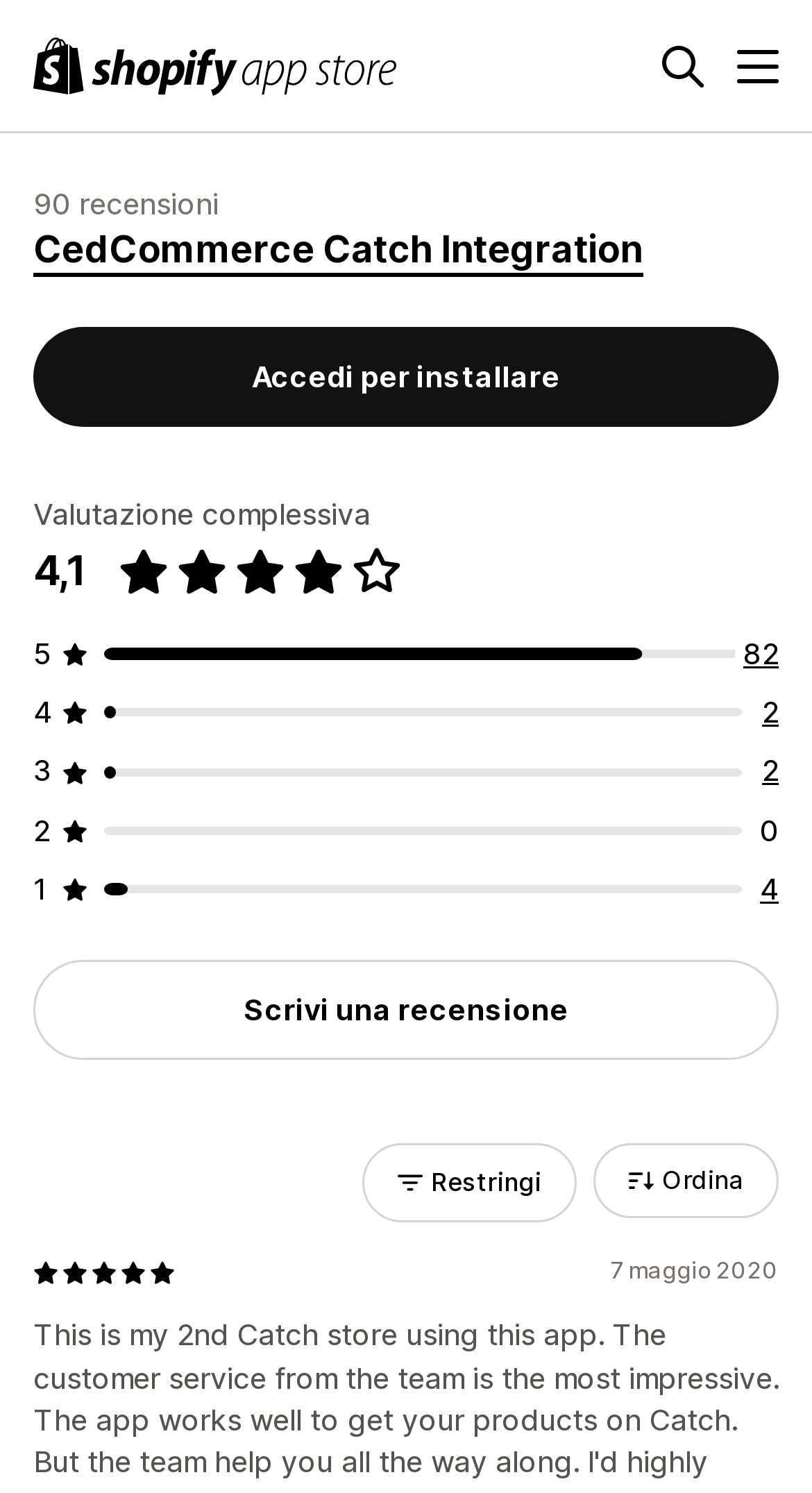Identify the bounding box coordinates for the UI element described as: "4".

[0.936, 0.583, 0.959, 0.607]